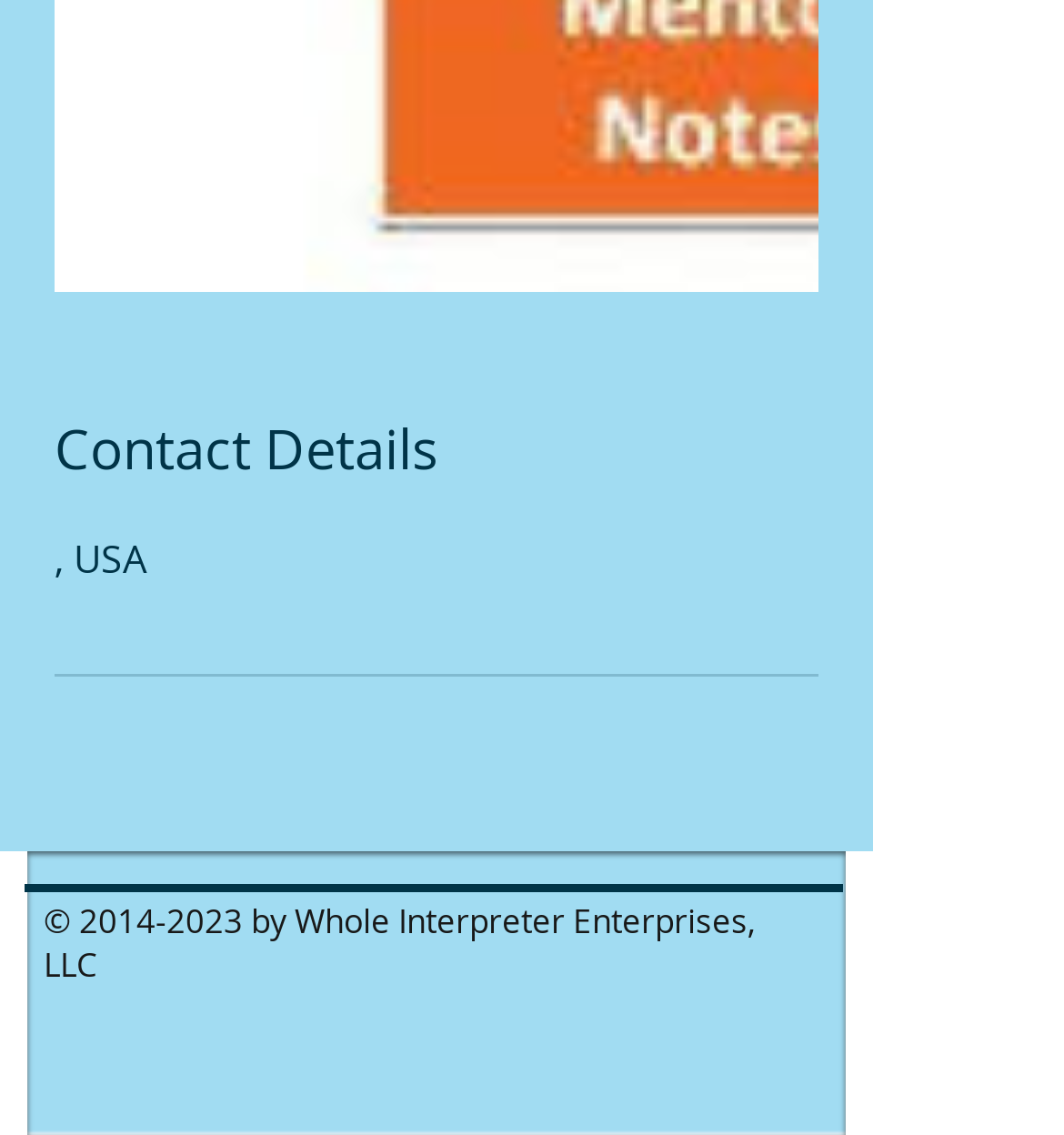Respond to the question below with a single word or phrase:
What is the country mentioned?

USA